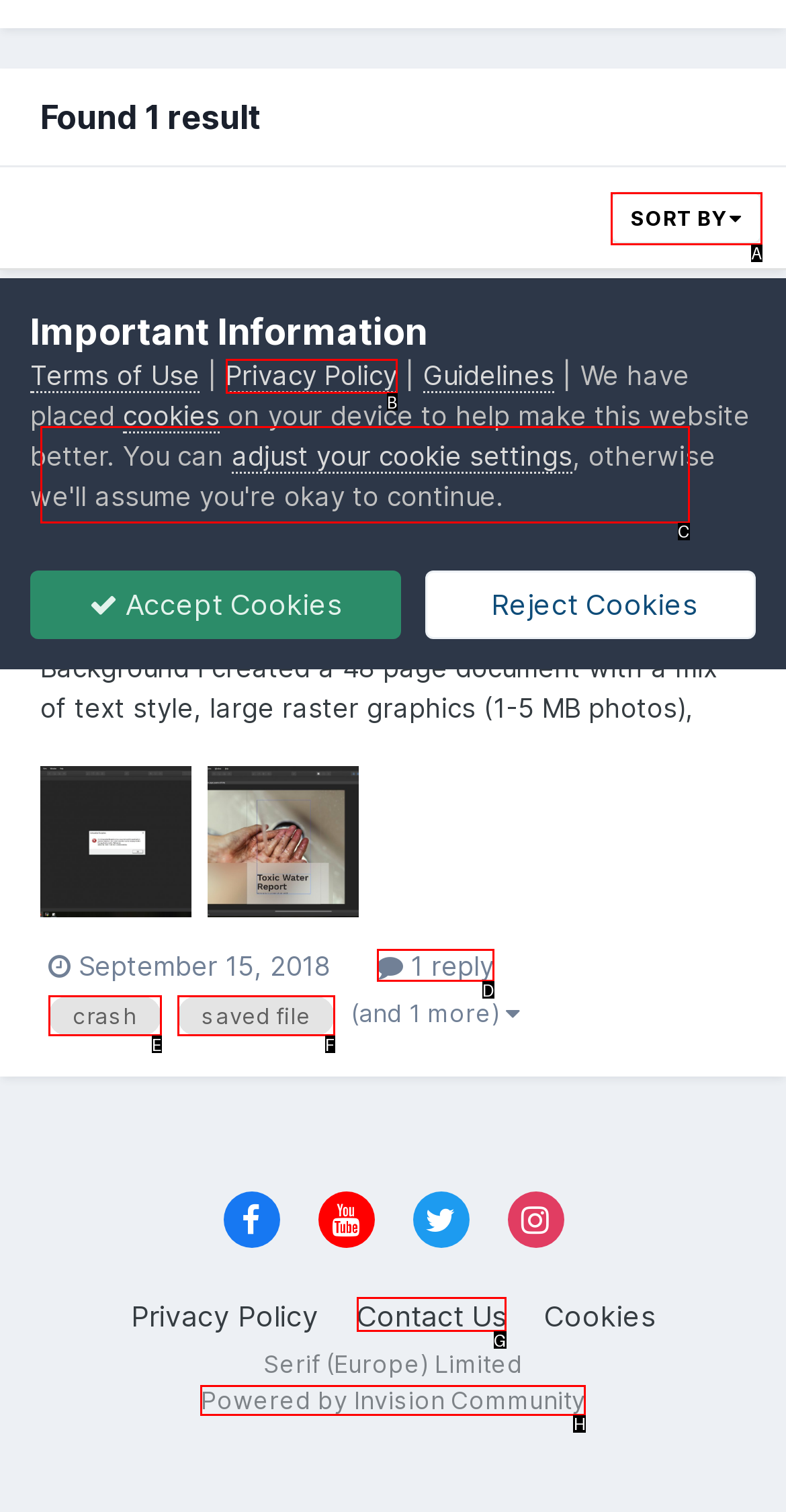Choose the HTML element that aligns with the description: crash. Indicate your choice by stating the letter.

E